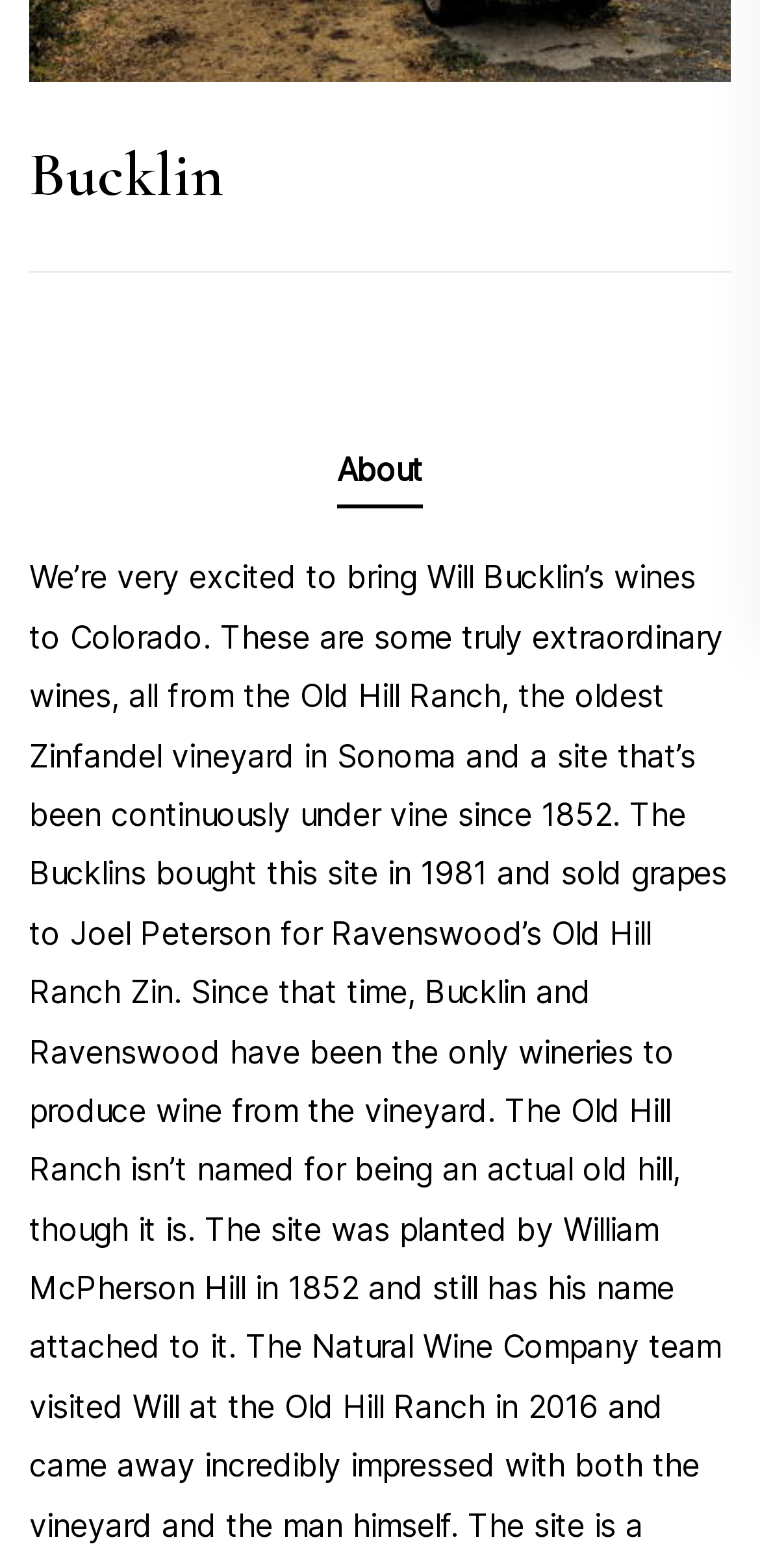Predict the bounding box coordinates for the UI element described as: "About". The coordinates should be four float numbers between 0 and 1, presented as [left, top, right, bottom].

[0.444, 0.261, 0.556, 0.325]